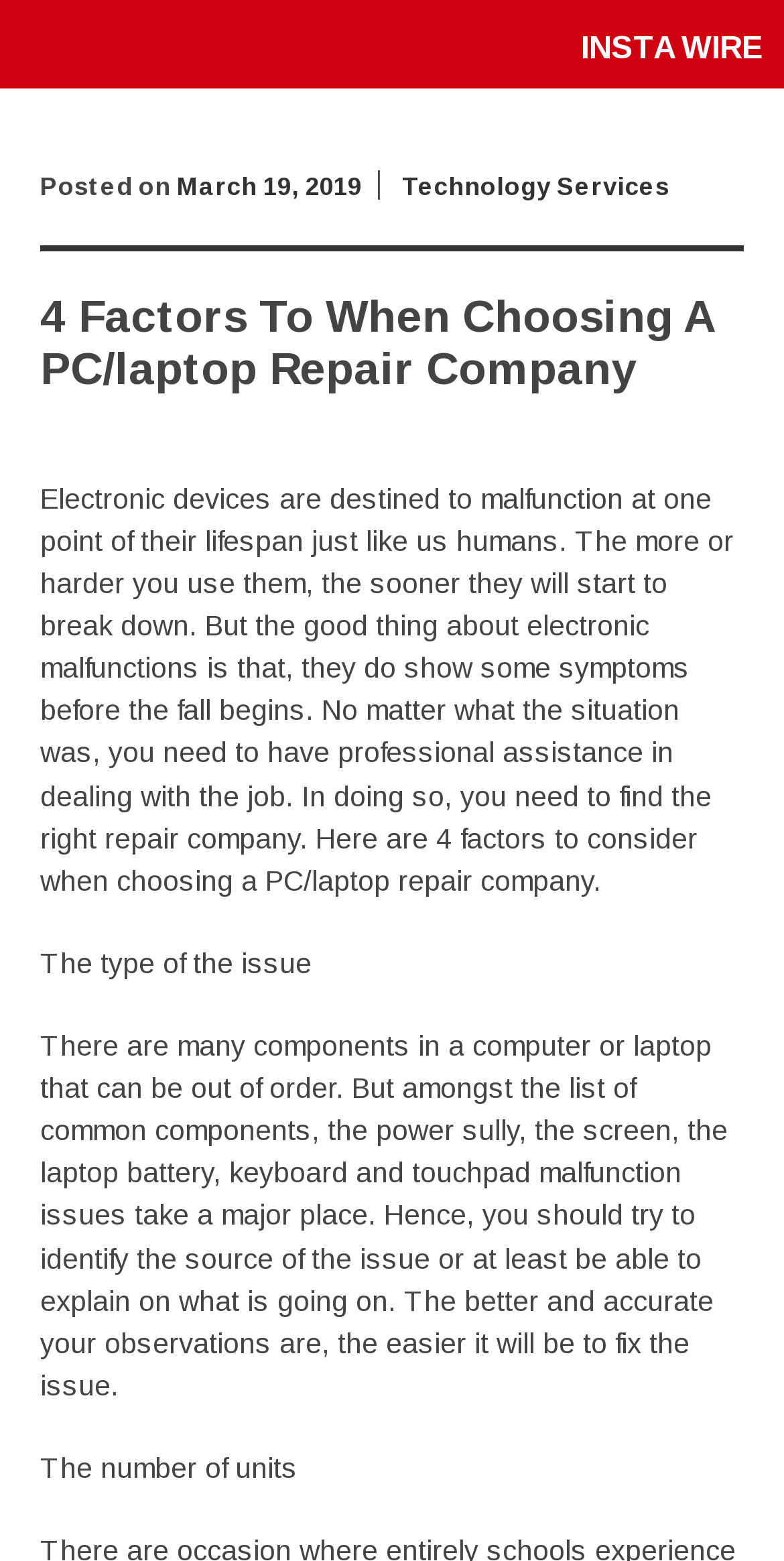What is the first factor to consider when choosing a PC/laptop repair company?
Please analyze the image and answer the question with as much detail as possible.

The first factor to consider when choosing a PC/laptop repair company is the type of the issue, which is mentioned in the article as 'The type of the issue'.